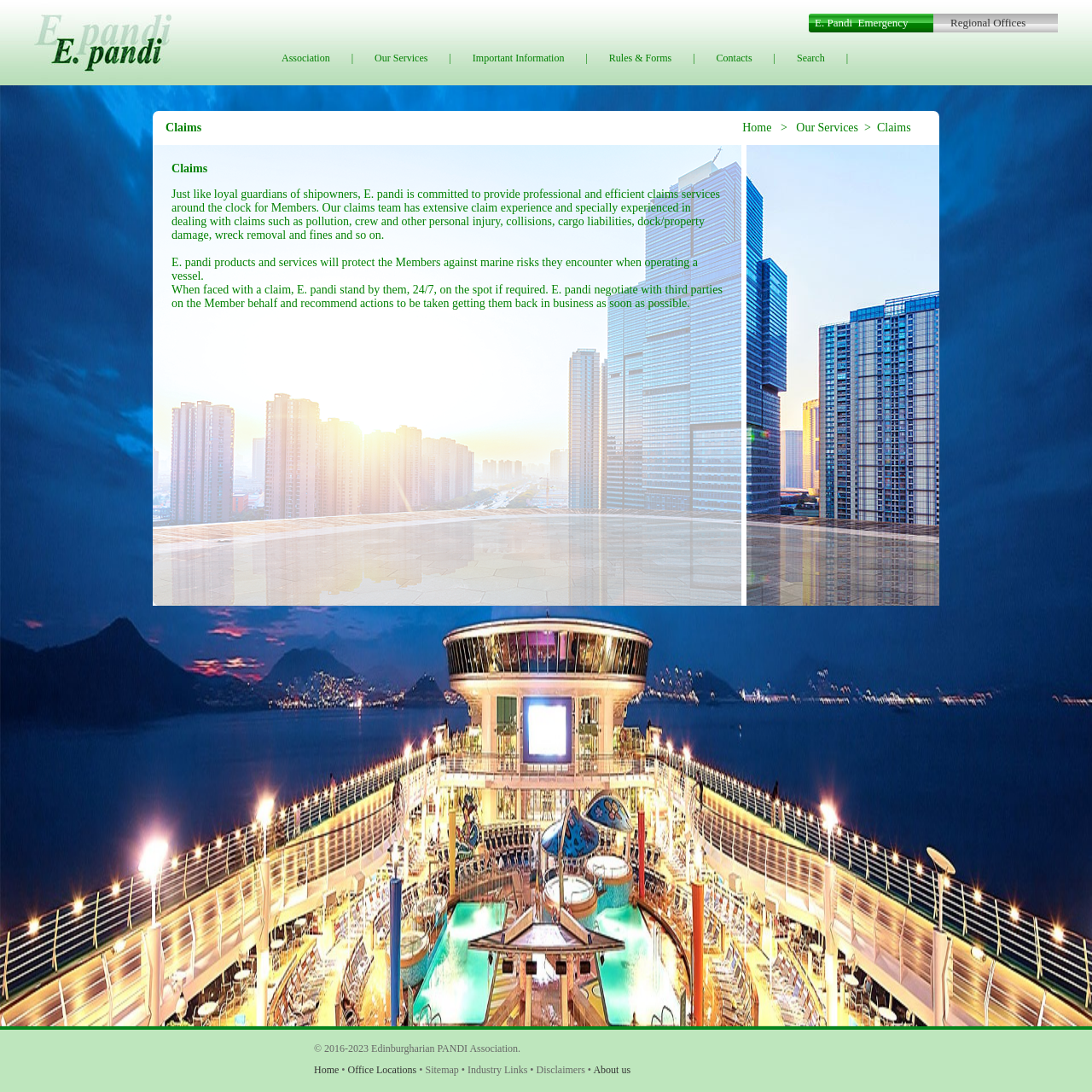Based on the element description Add to cart, identify the bounding box of the UI element in the given webpage screenshot. The coordinates should be in the format (top-left x, top-left y, bottom-right x, bottom-right y) and must be between 0 and 1.

None